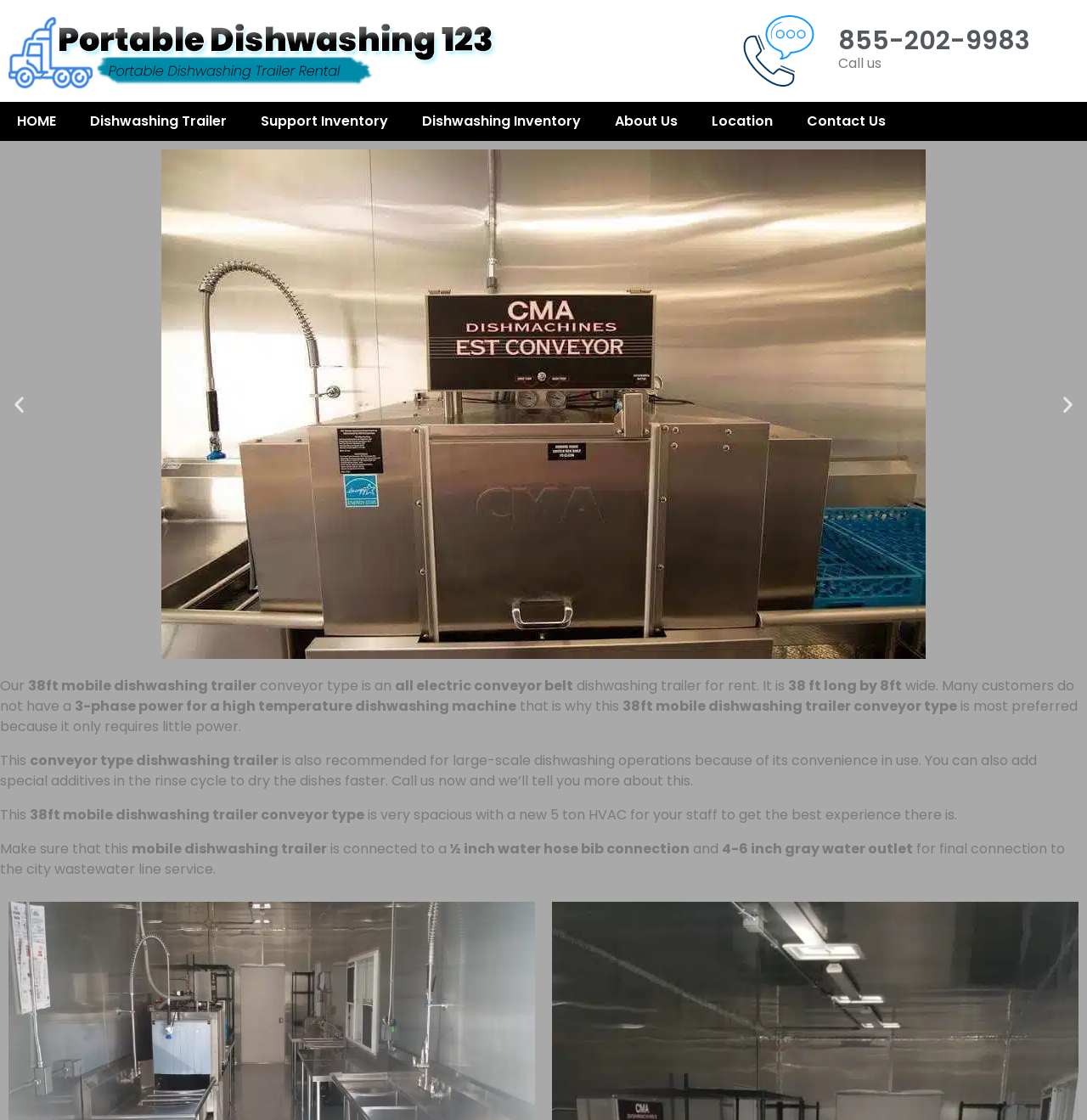Answer the question in a single word or phrase:
What is the width of the dishwashing trailer?

8ft